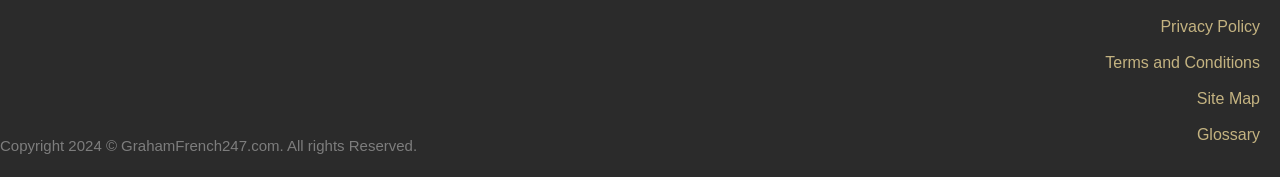Bounding box coordinates are specified in the format (top-left x, top-left y, bottom-right x, bottom-right y). All values are floating point numbers bounded between 0 and 1. Please provide the bounding box coordinate of the region this sentence describes: Glossary

[0.848, 0.66, 1.0, 0.863]